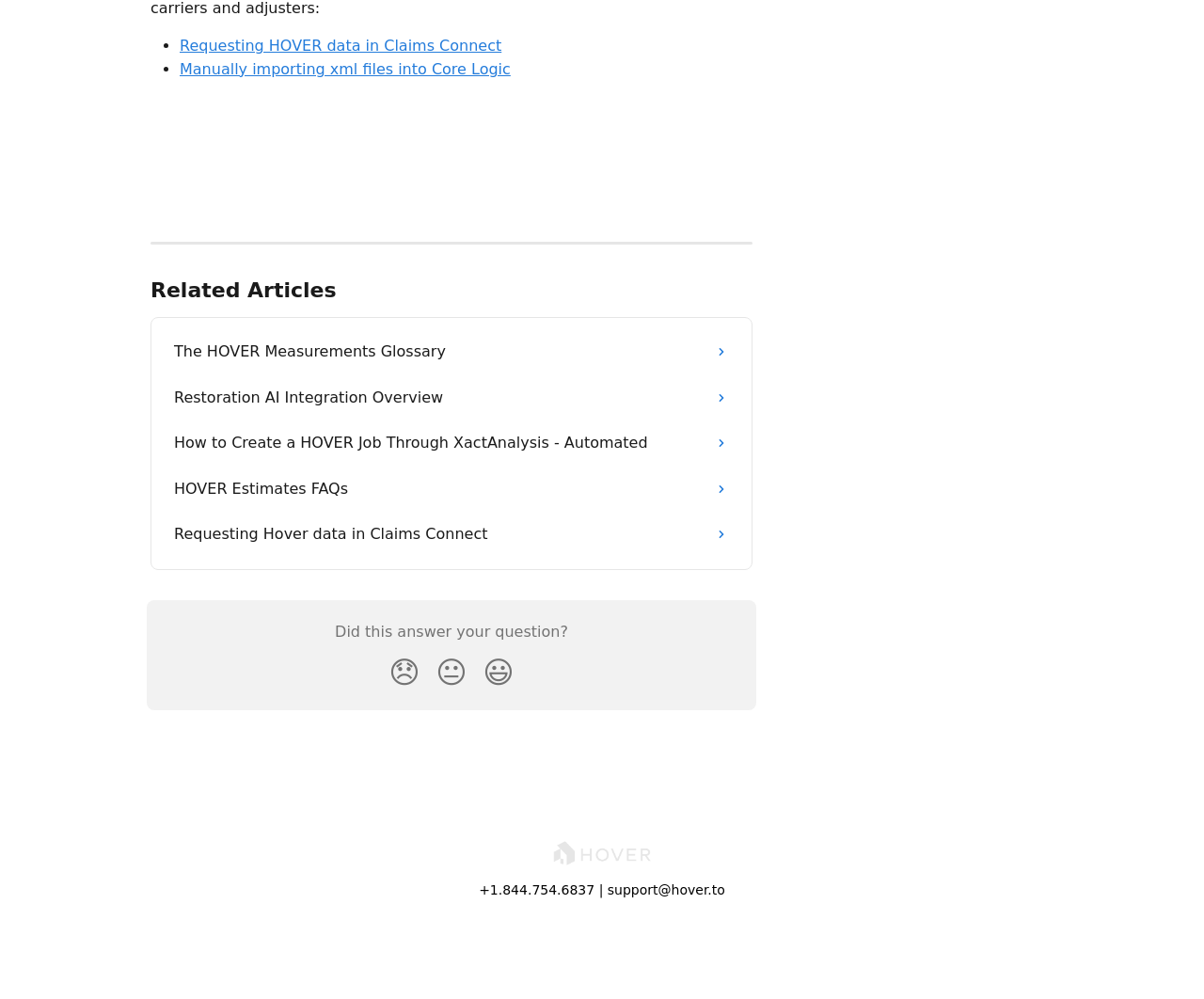Identify the bounding box for the UI element described as: "HOVER Estimates FAQs". The coordinates should be four float numbers between 0 and 1, i.e., [left, top, right, bottom].

[0.135, 0.467, 0.615, 0.512]